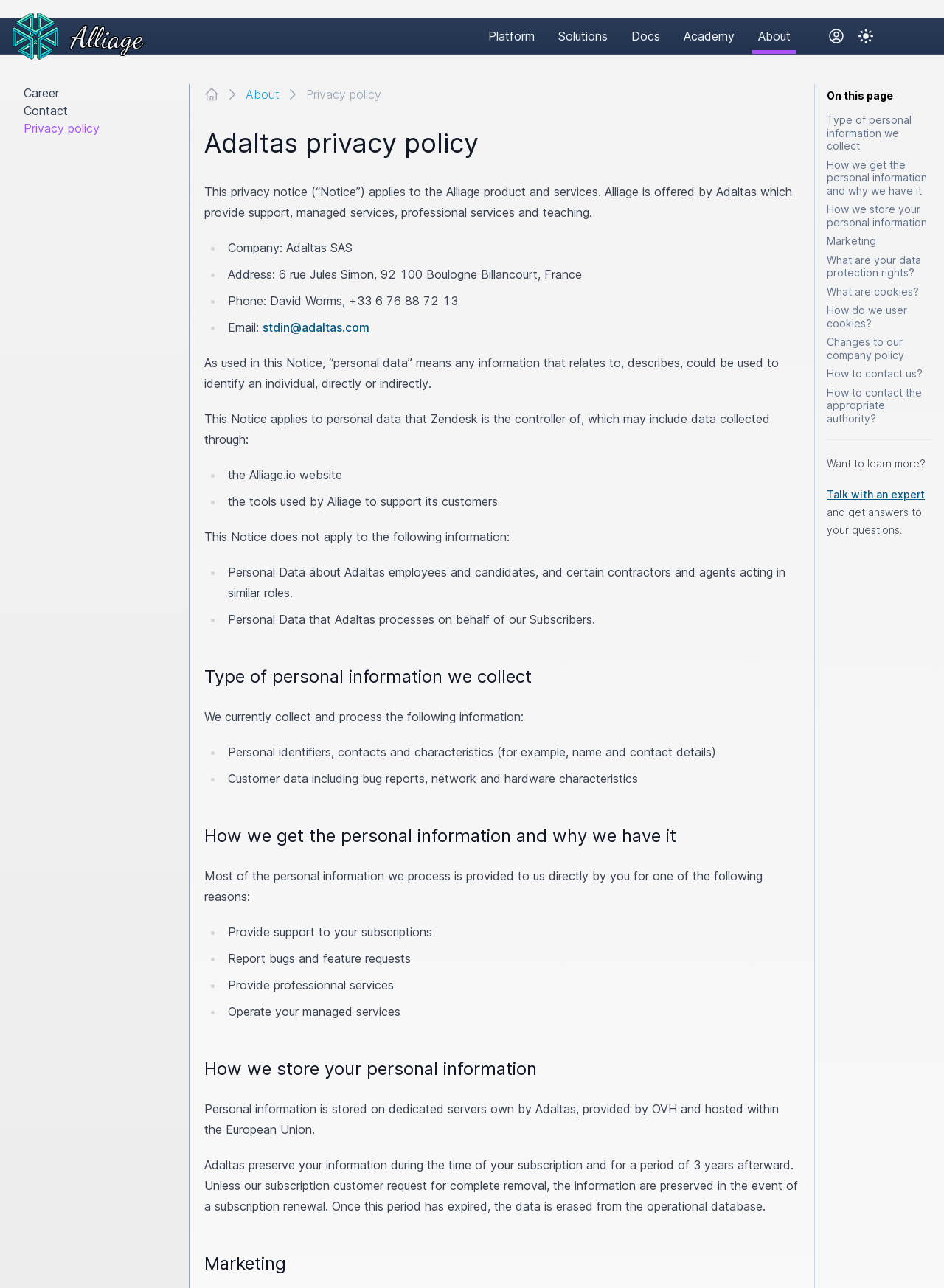Identify the bounding box coordinates of the section to be clicked to complete the task described by the following instruction: "Subscribe to the newsletter". The coordinates should be four float numbers between 0 and 1, formatted as [left, top, right, bottom].

None